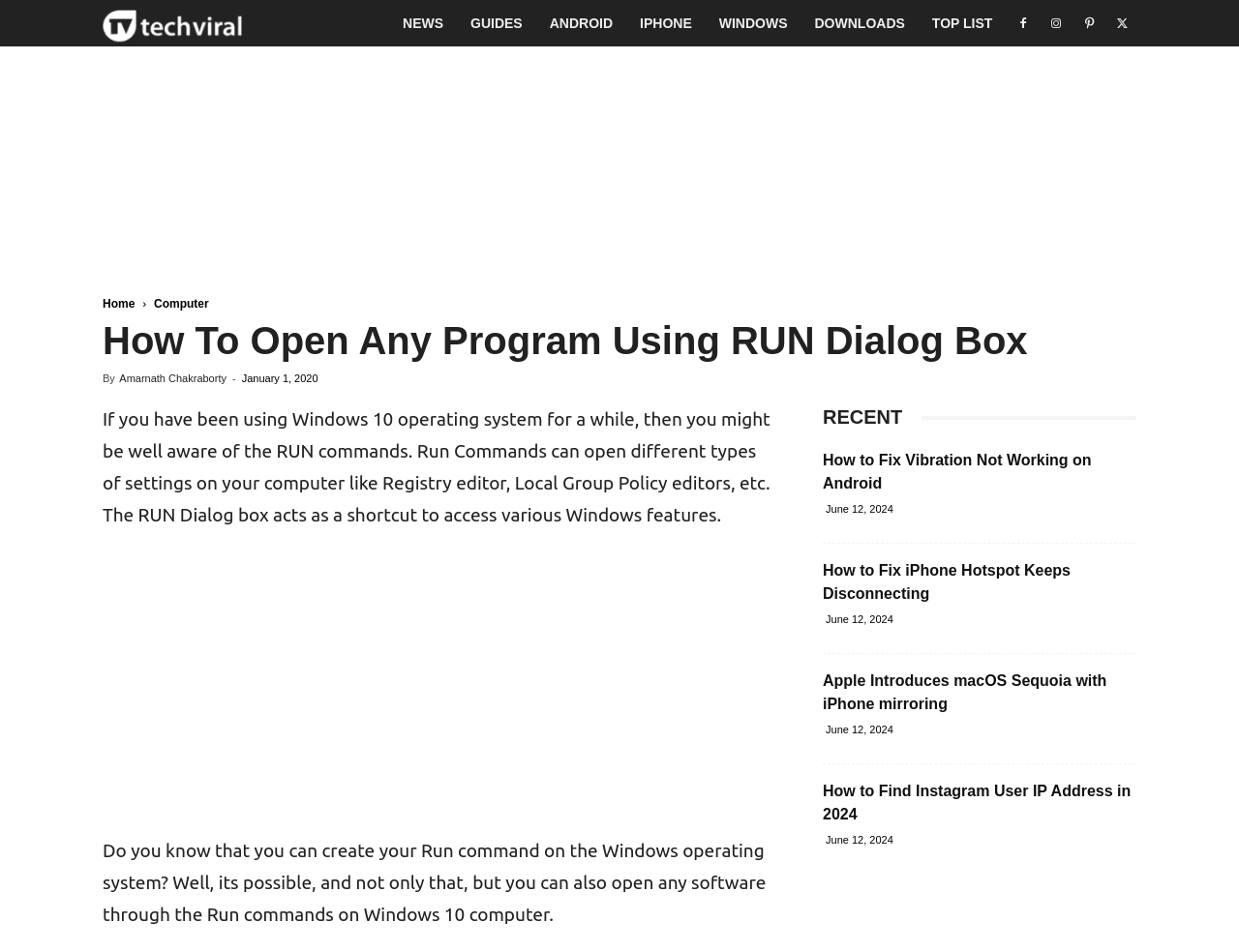Can you specify the bounding box coordinates of the area that needs to be clicked to fulfill the following instruction: "Read the article by Amarnath Chakraborty"?

[0.096, 0.391, 0.183, 0.403]